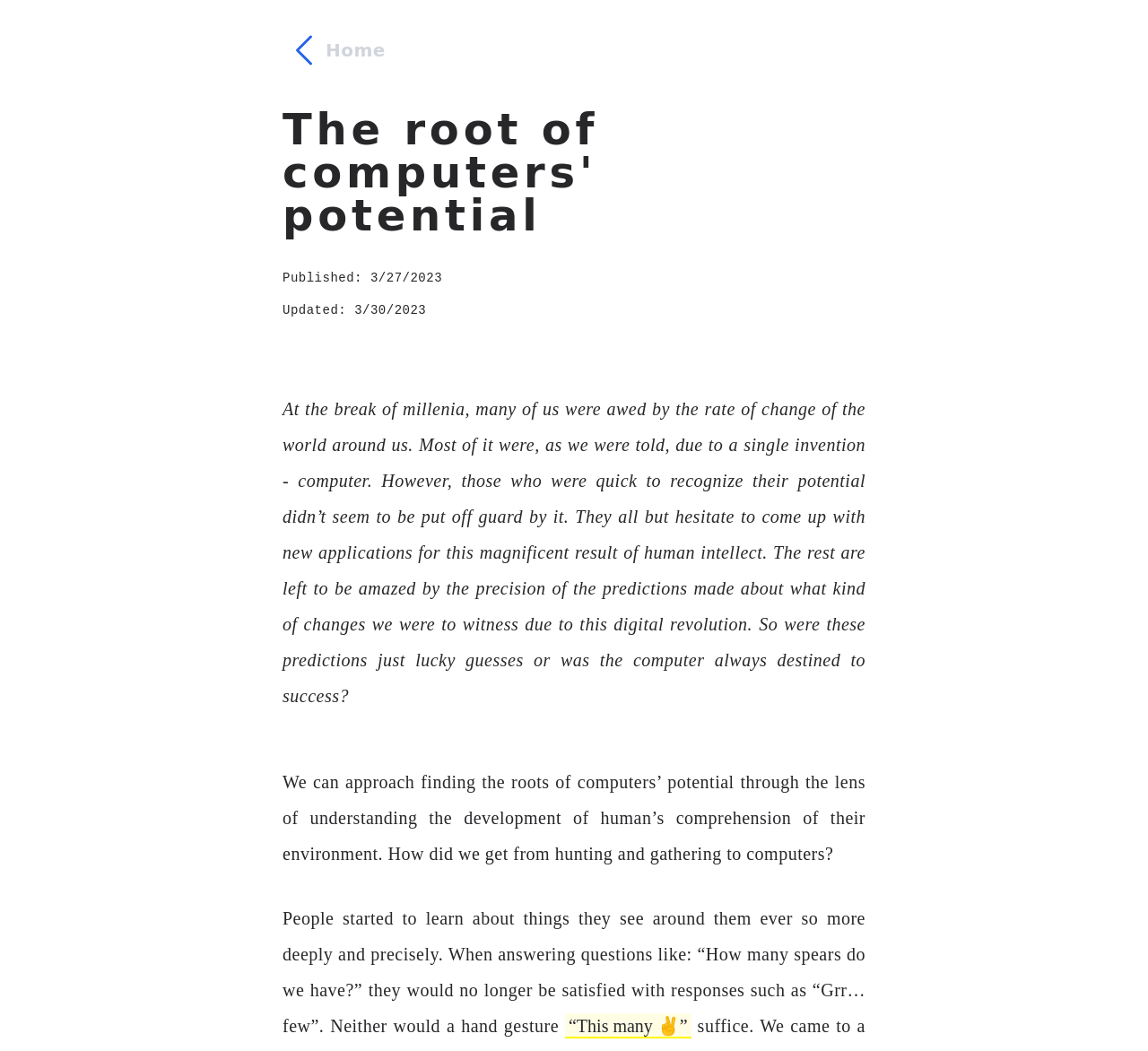What is the updated date of the article?
Can you provide a detailed and comprehensive answer to the question?

I found the updated date by looking at the 'Updated:' section, which is located above the main article text. The date is specified as '3/30/2023'.